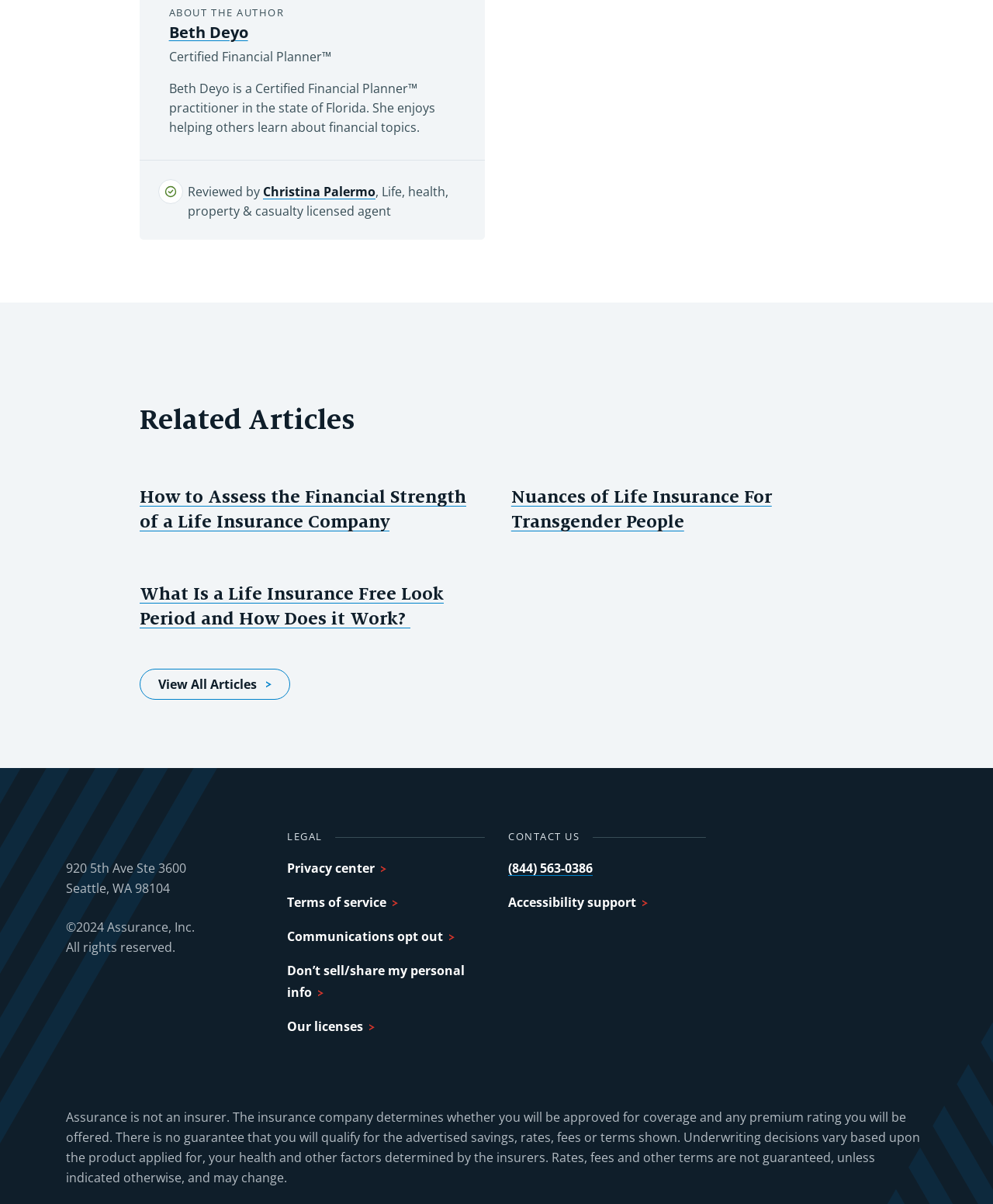Specify the bounding box coordinates of the area to click in order to follow the given instruction: "View author profile."

[0.17, 0.018, 0.25, 0.036]